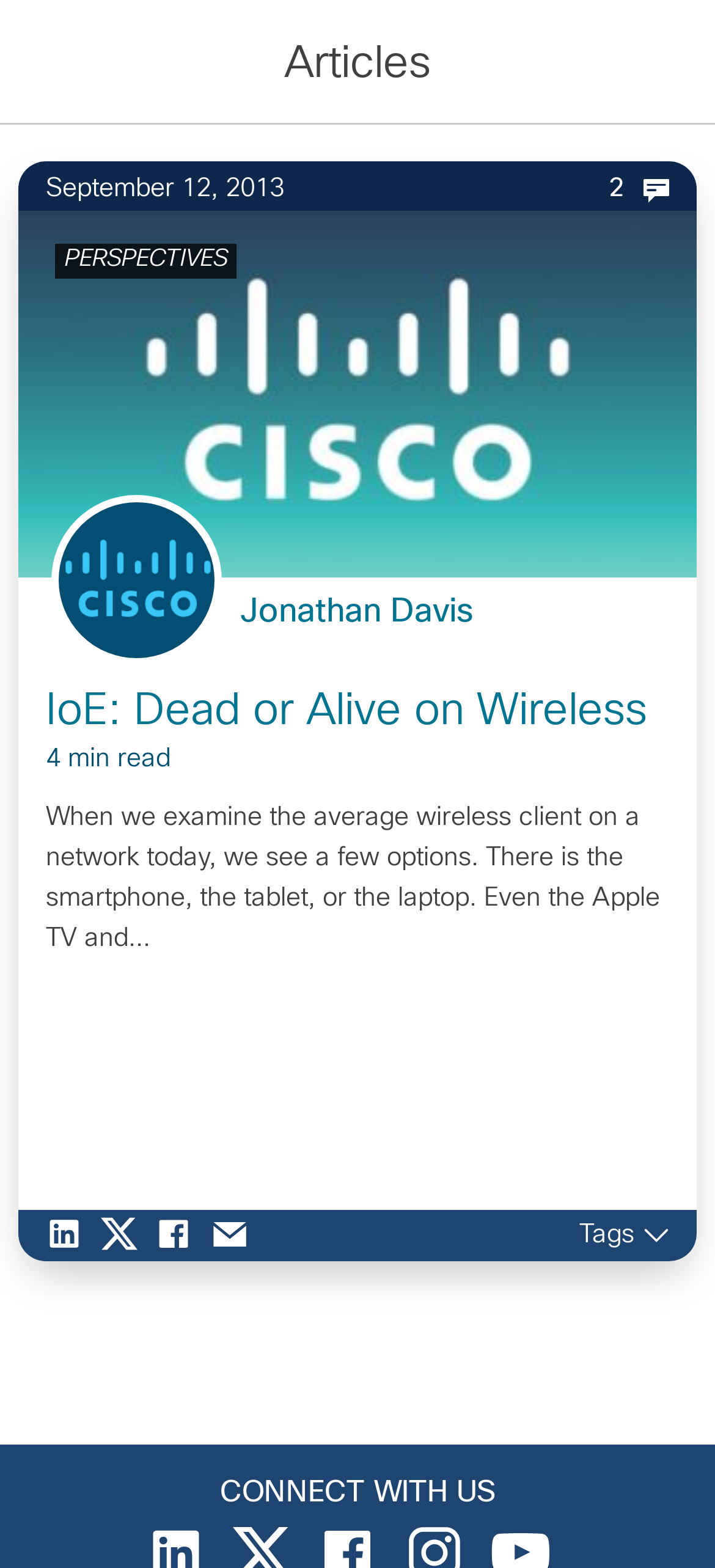Indicate the bounding box coordinates of the element that must be clicked to execute the instruction: "Read the article 'IoE: Dead or Alive on Wireless'". The coordinates should be given as four float numbers between 0 and 1, i.e., [left, top, right, bottom].

[0.064, 0.438, 0.905, 0.472]